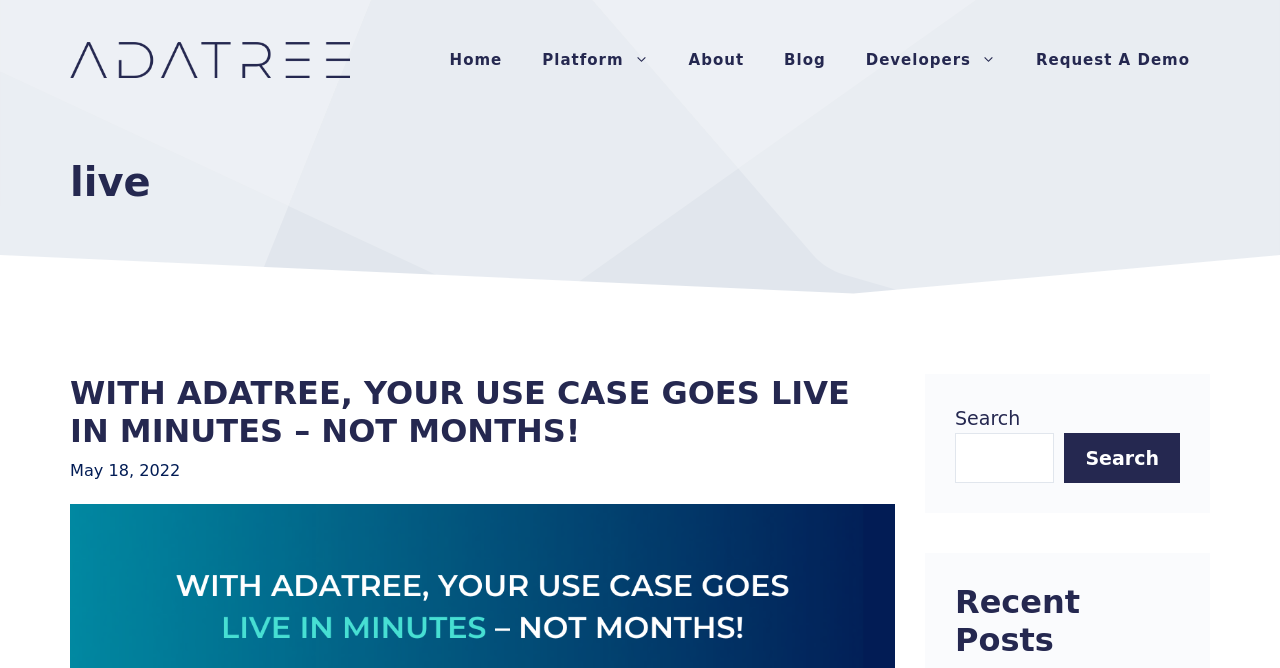Answer the following query concisely with a single word or phrase:
What is the text of the first link in the navigation menu?

Home